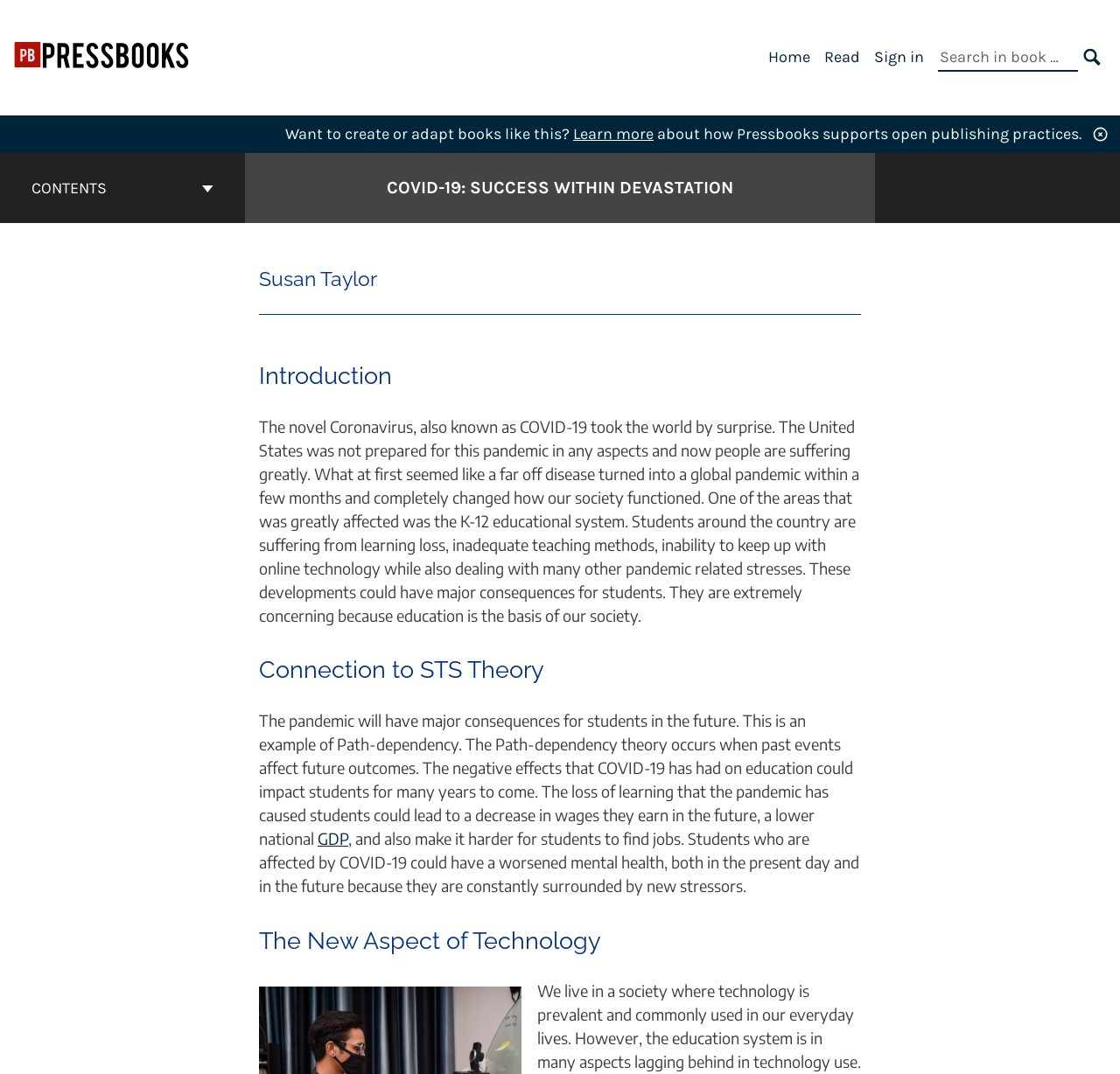Using the element description COVID-19: Success Within Devastation, predict the bounding box coordinates for the UI element. Provide the coordinates in (top-left x, top-left y, bottom-right x, bottom-right y) format with values ranging from 0 to 1.

[0.345, 0.163, 0.655, 0.187]